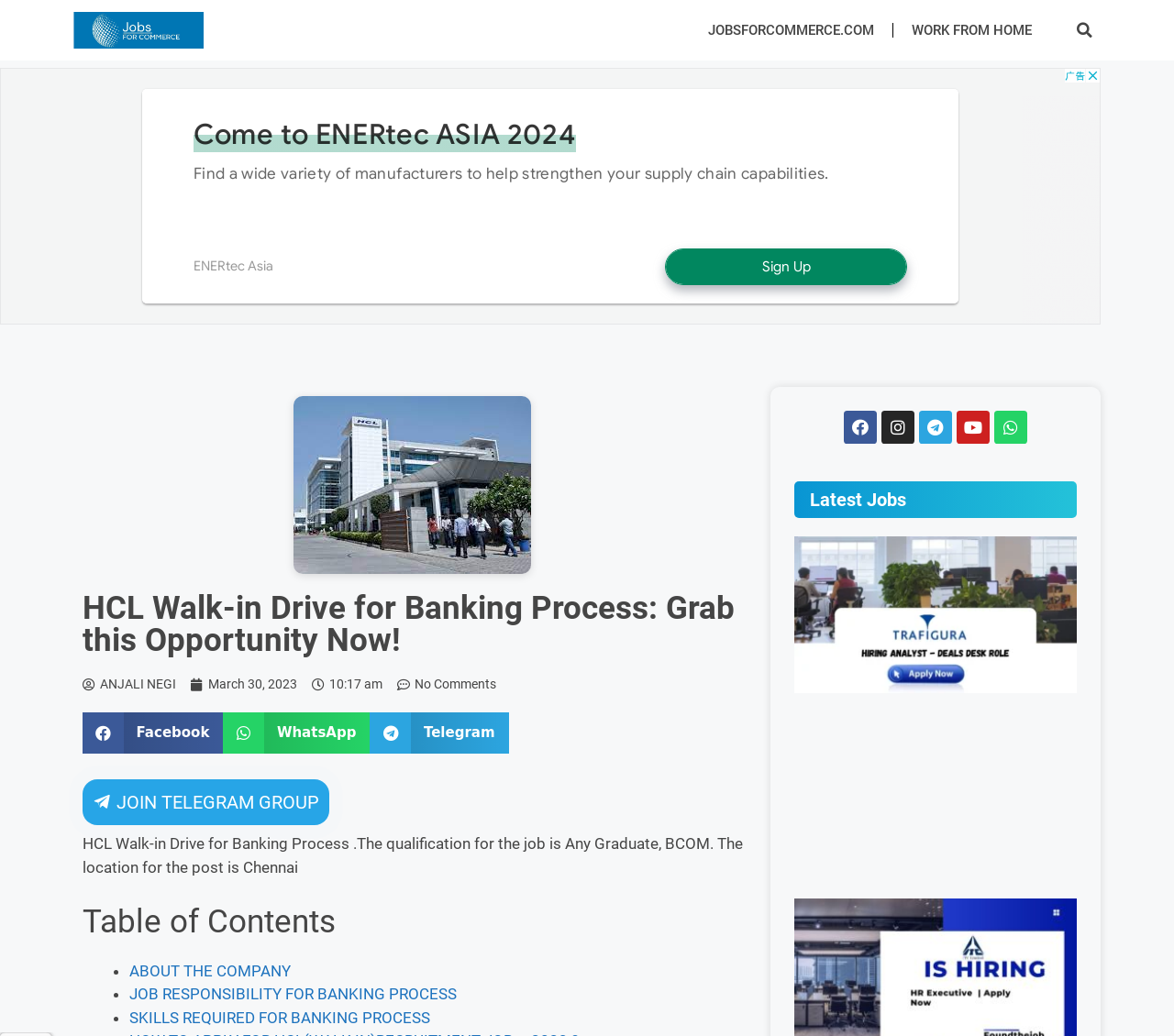Answer the following query with a single word or phrase:
What is the job location?

Chennai